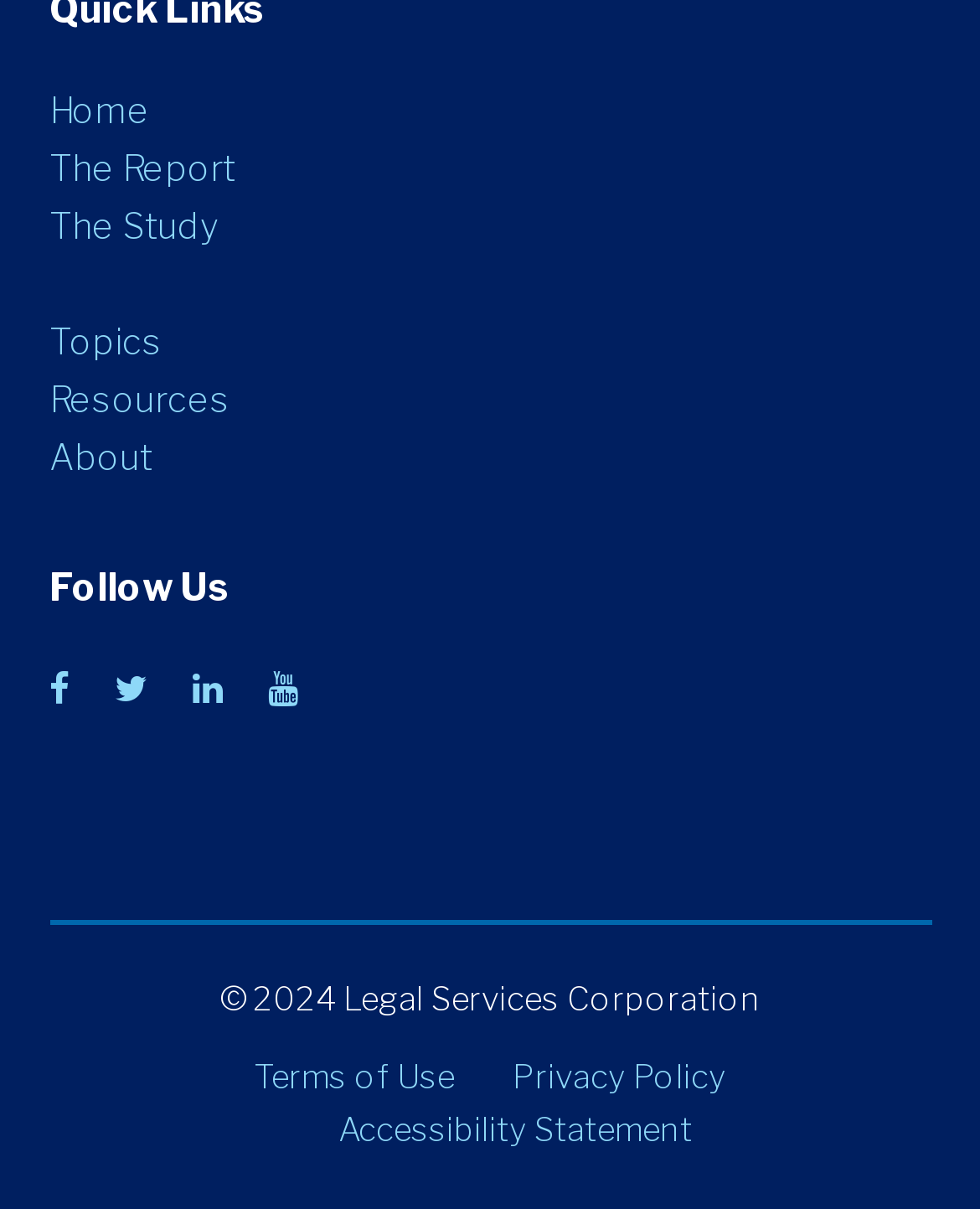Kindly determine the bounding box coordinates of the area that needs to be clicked to fulfill this instruction: "view terms of use".

[0.259, 0.875, 0.464, 0.906]